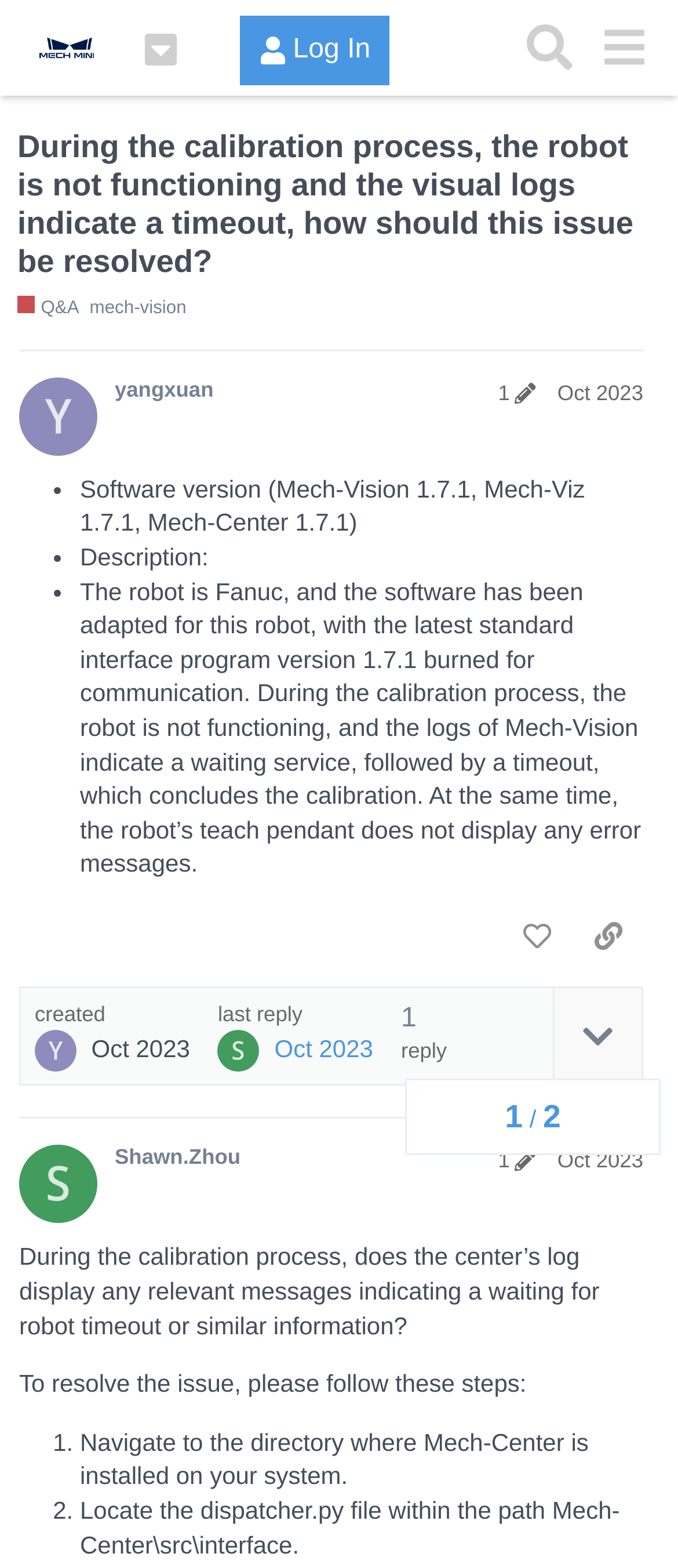Highlight the bounding box coordinates of the element you need to click to perform the following instruction: "Search for a topic."

[0.755, 0.007, 0.865, 0.054]